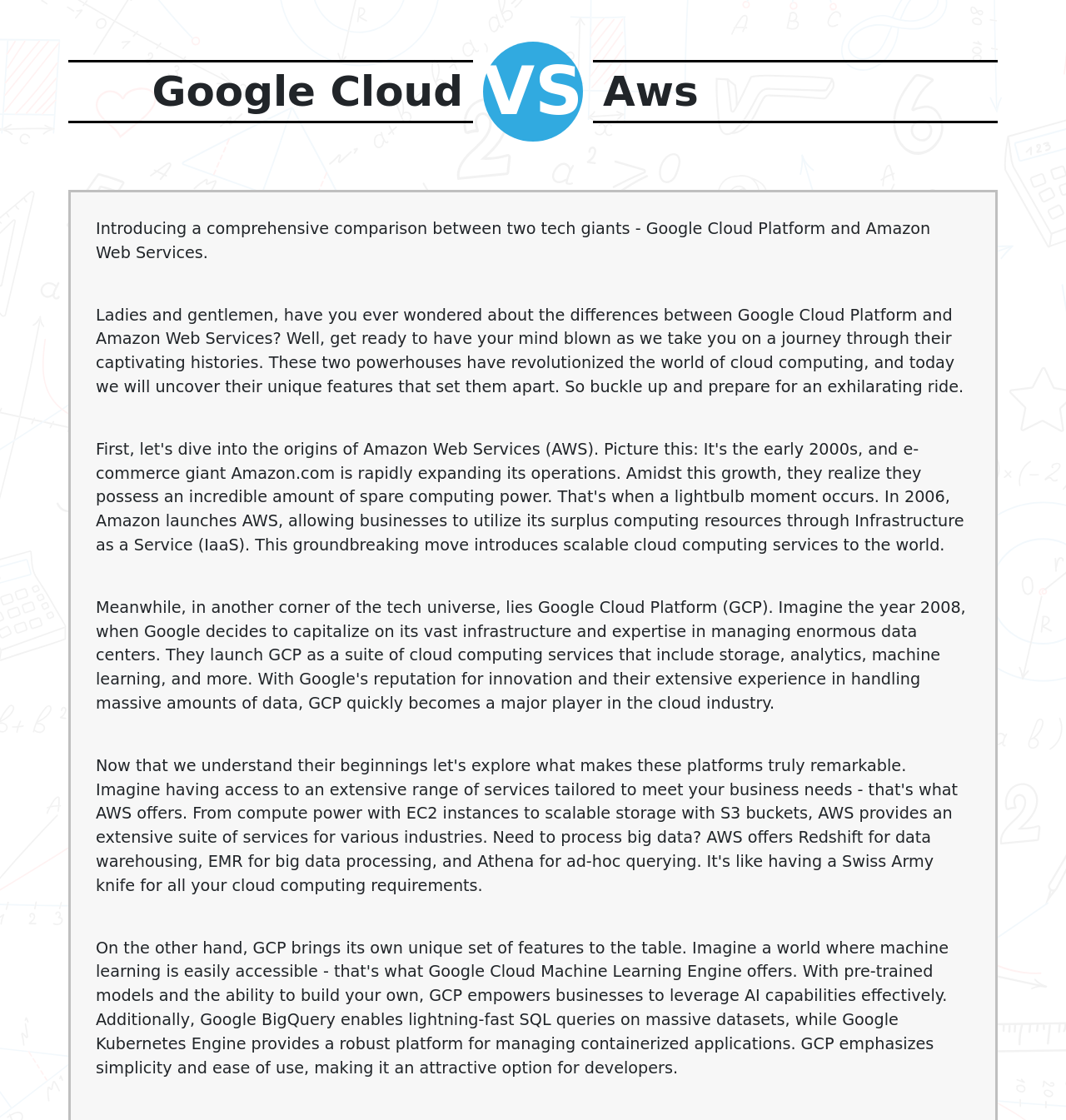Identify and provide the text of the main header on the webpage.

Google Cloud
VS
Aws